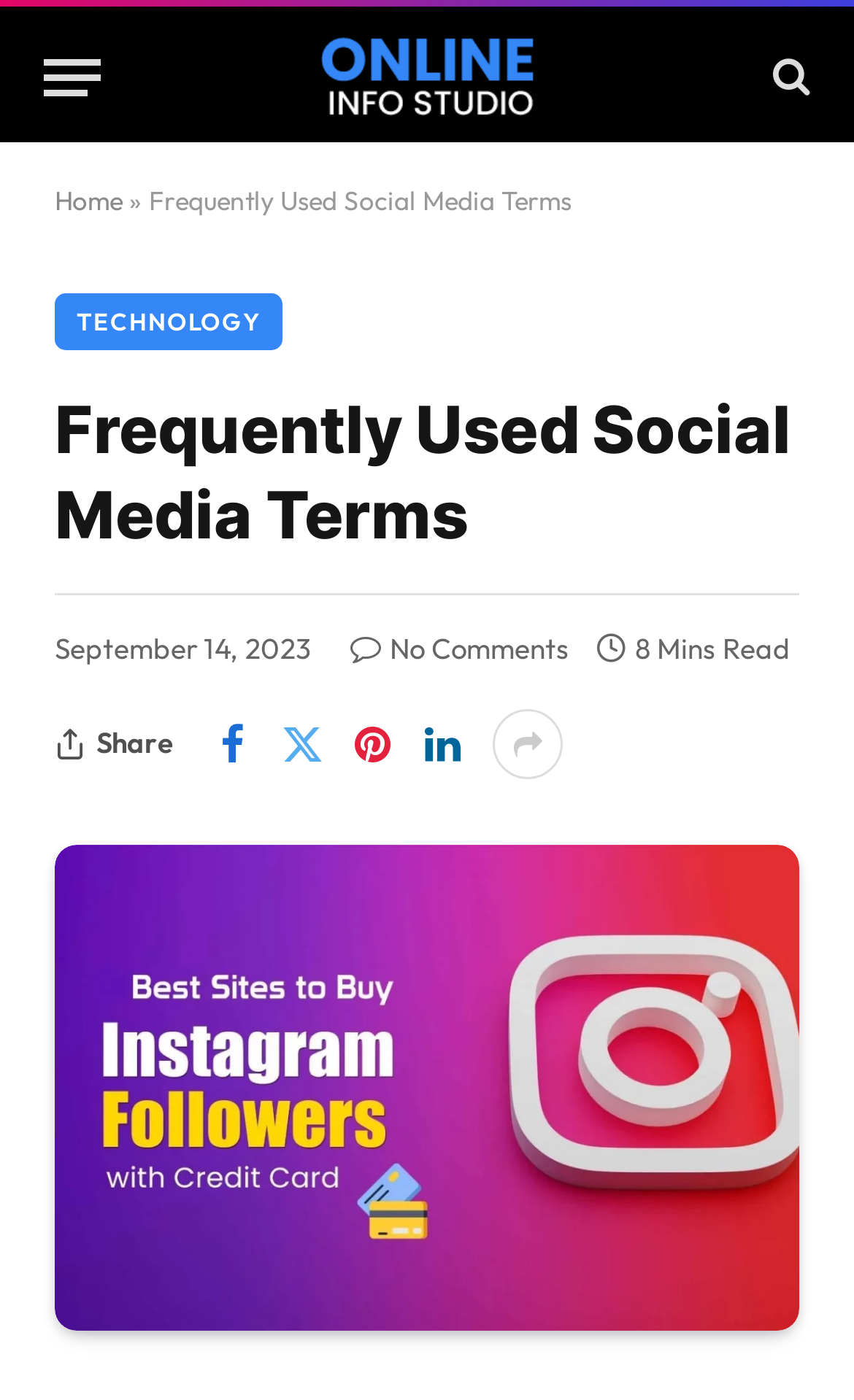Using the provided description Franklin Office, find the bounding box coordinates for the UI element. Provide the coordinates in (top-left x, top-left y, bottom-right x, bottom-right y) format, ensuring all values are between 0 and 1.

None